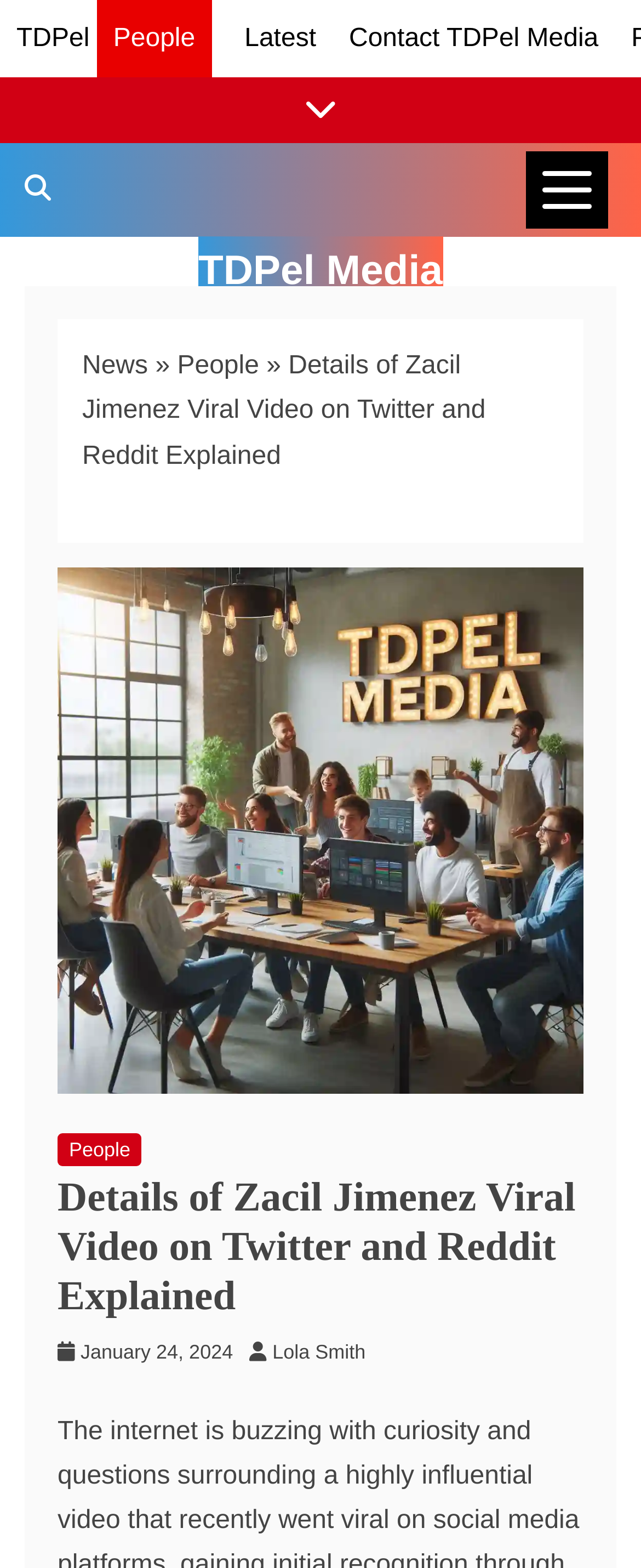Locate the bounding box coordinates of the area you need to click to fulfill this instruction: 'View news categories'. The coordinates must be in the form of four float numbers ranging from 0 to 1: [left, top, right, bottom].

[0.821, 0.097, 0.949, 0.146]